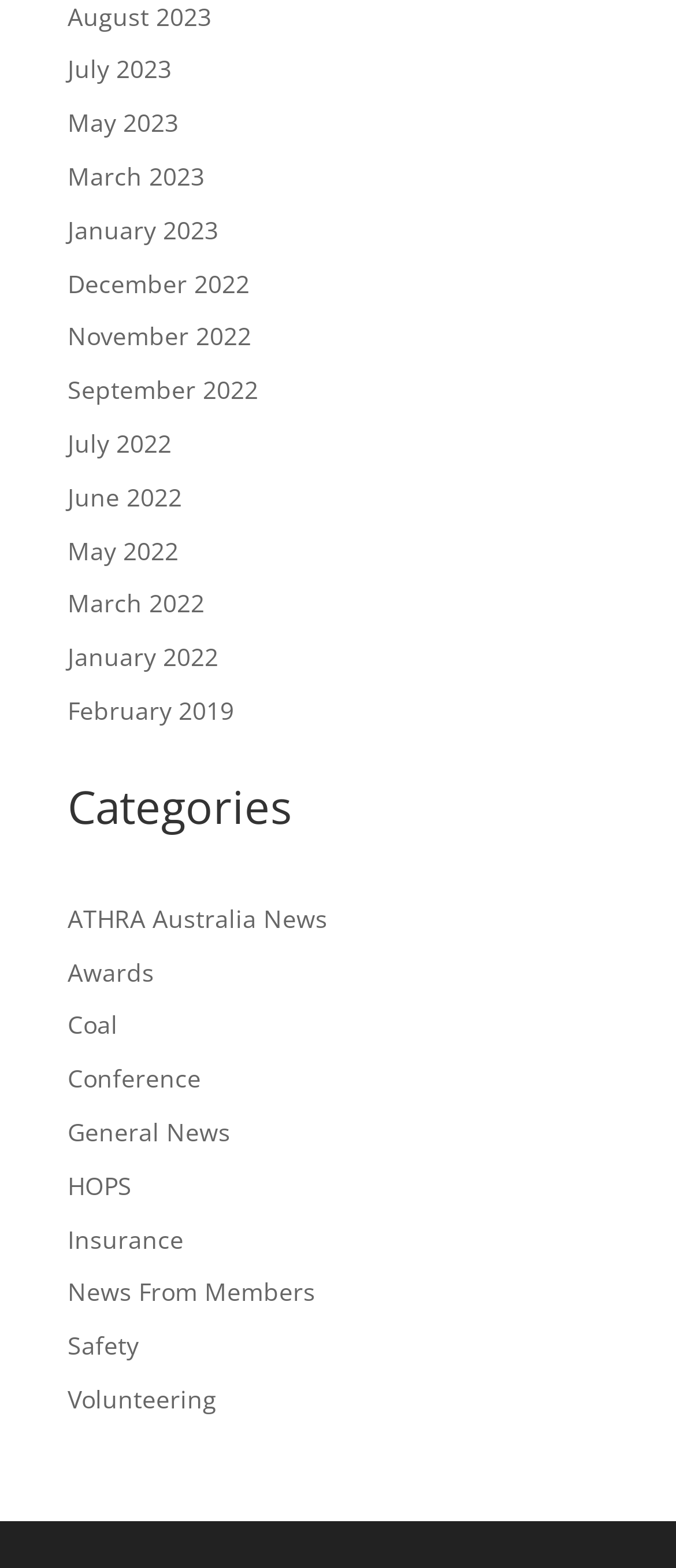Carefully examine the image and provide an in-depth answer to the question: What is the earliest month listed?

I looked at the list of links on the webpage and found that the earliest month listed is February 2019, which is the last link in the list.